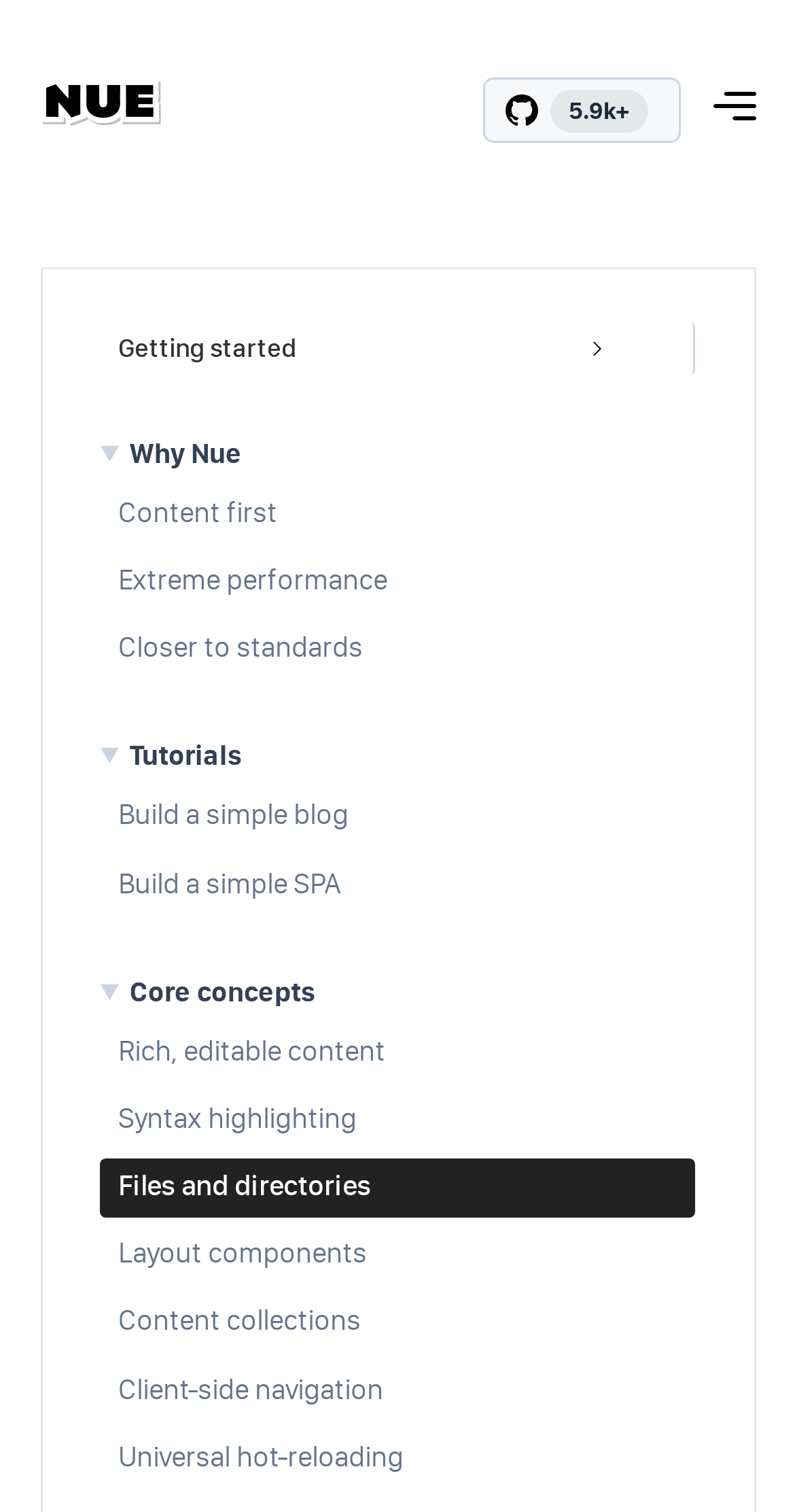Specify the bounding box coordinates of the area that needs to be clicked to achieve the following instruction: "Expand the Why Nue details".

[0.126, 0.287, 0.874, 0.314]